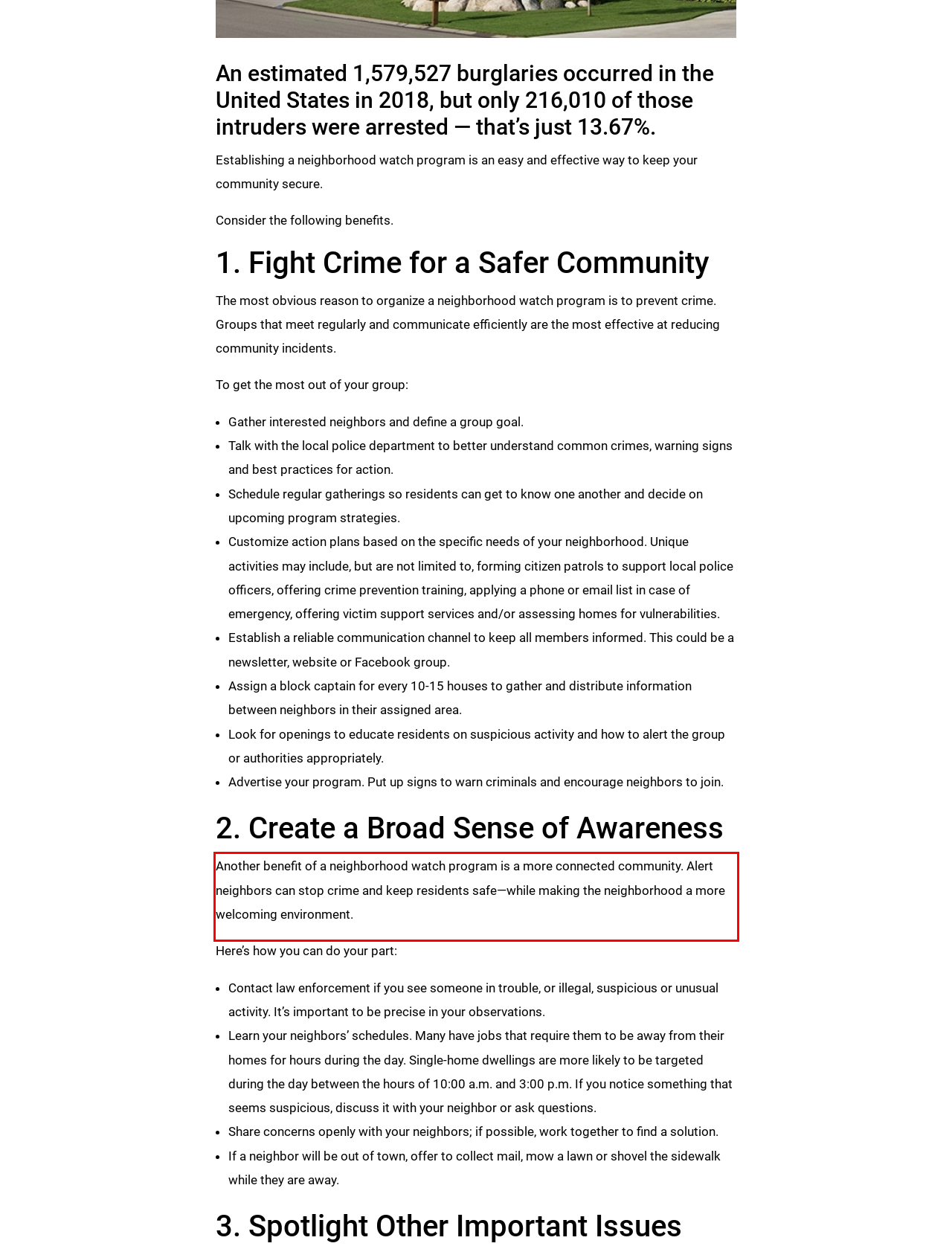Given a screenshot of a webpage containing a red bounding box, perform OCR on the text within this red bounding box and provide the text content.

Another benefit of a neighborhood watch program is a more connected community. Alert neighbors can stop crime and keep residents safe—while making the neighborhood a more welcoming environment.